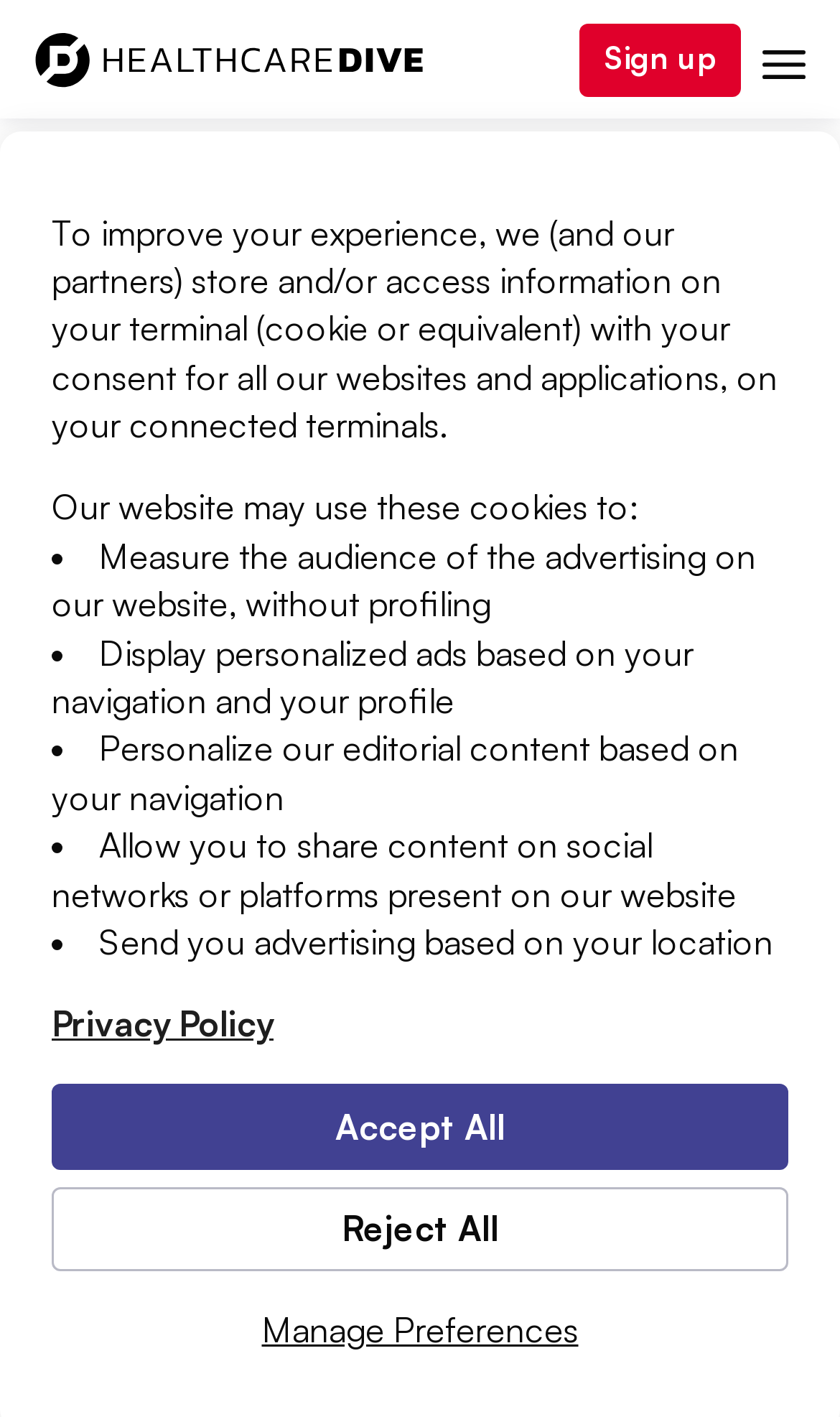Please indicate the bounding box coordinates of the element's region to be clicked to achieve the instruction: "Click the 'Sign up' link". Provide the coordinates as four float numbers between 0 and 1, i.e., [left, top, right, bottom].

[0.69, 0.016, 0.882, 0.068]